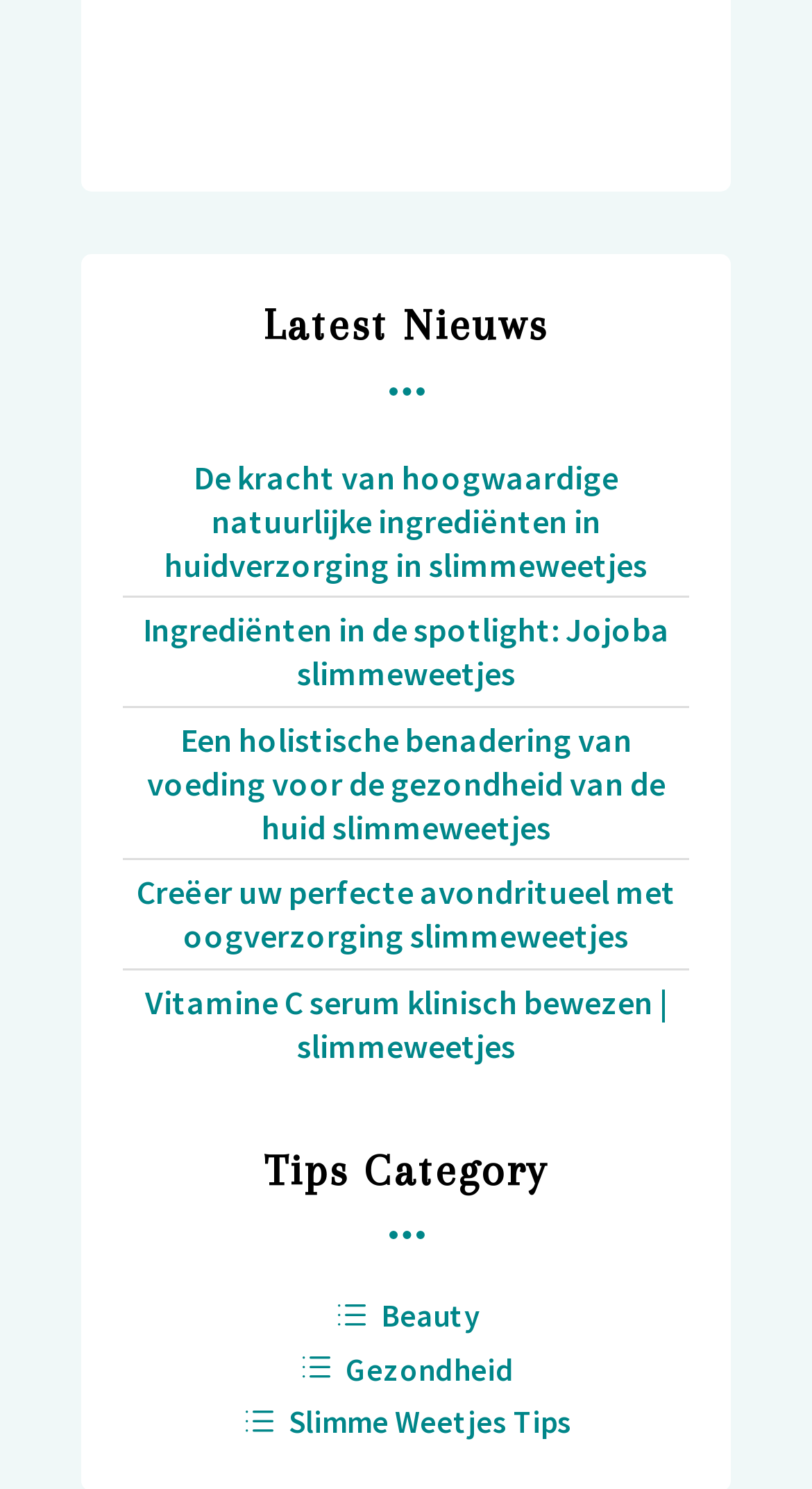Answer the question below using just one word or a short phrase: 
What is the category of the tips section?

Beauty, Gezondheid, Slimme Weetjes Tips